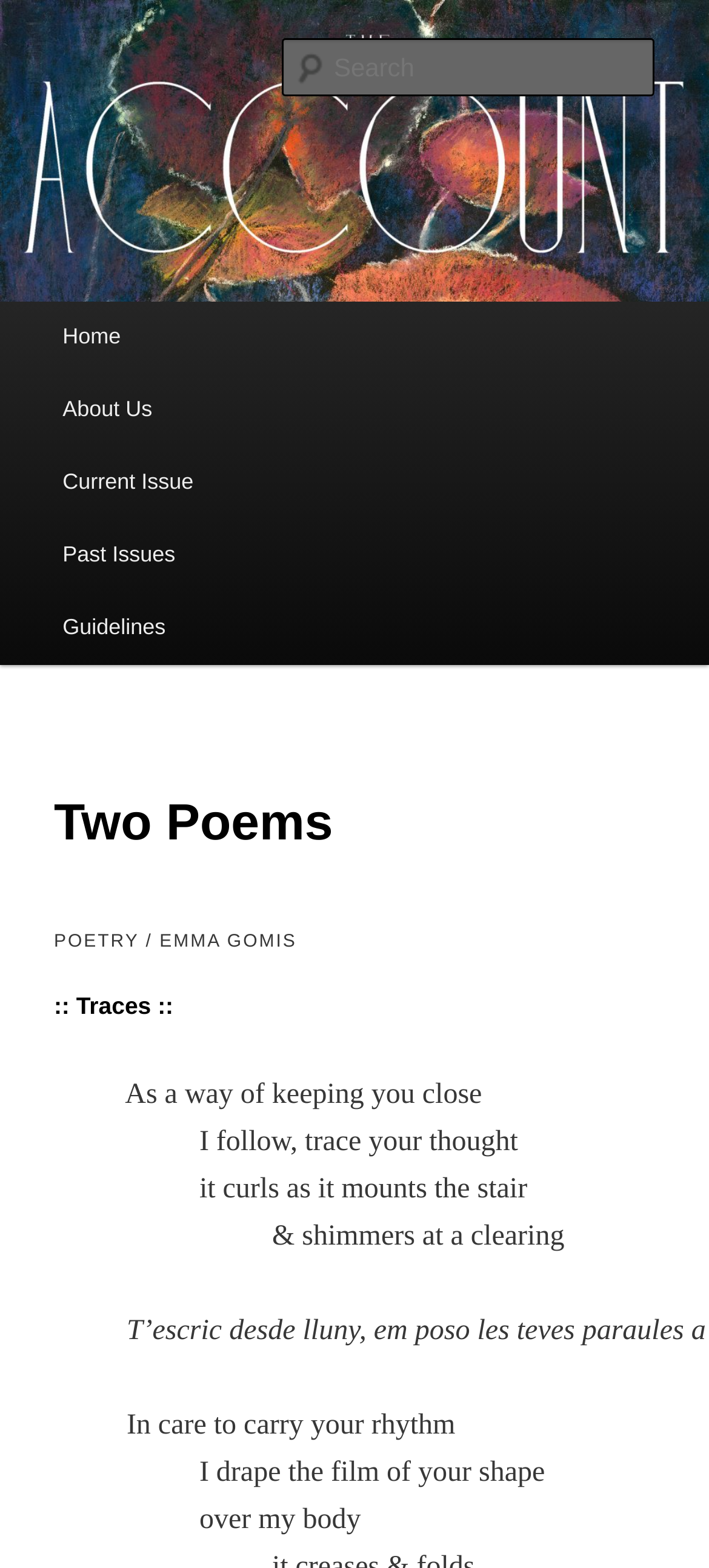How many lines are in the poem ':: Traces ::'?
Provide a thorough and detailed answer to the question.

I looked at the StaticText element under the ':: Traces ::' heading and counted the lines of the poem, which are 5 lines in total.